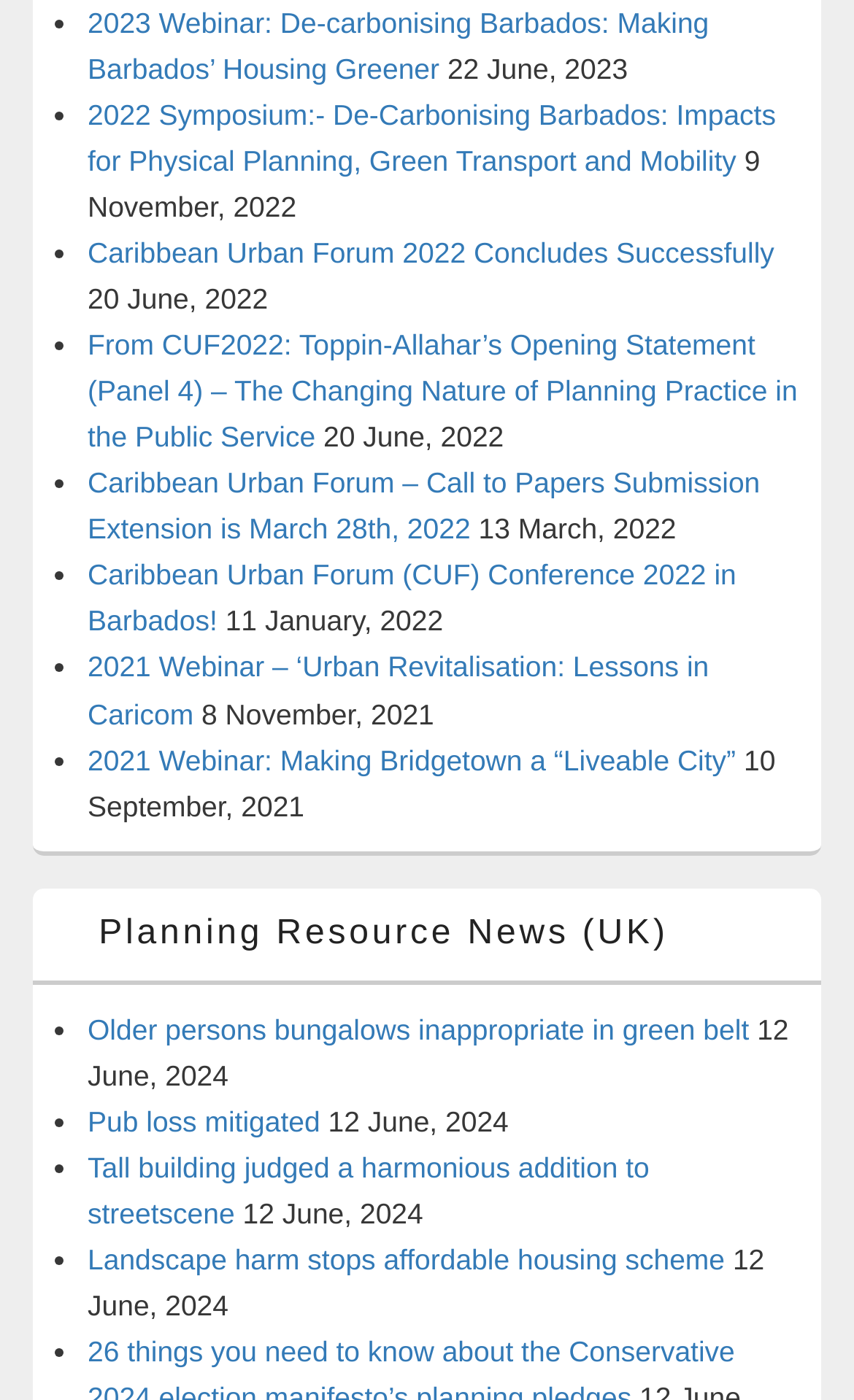Using the description "Facebook", locate and provide the bounding box of the UI element.

None